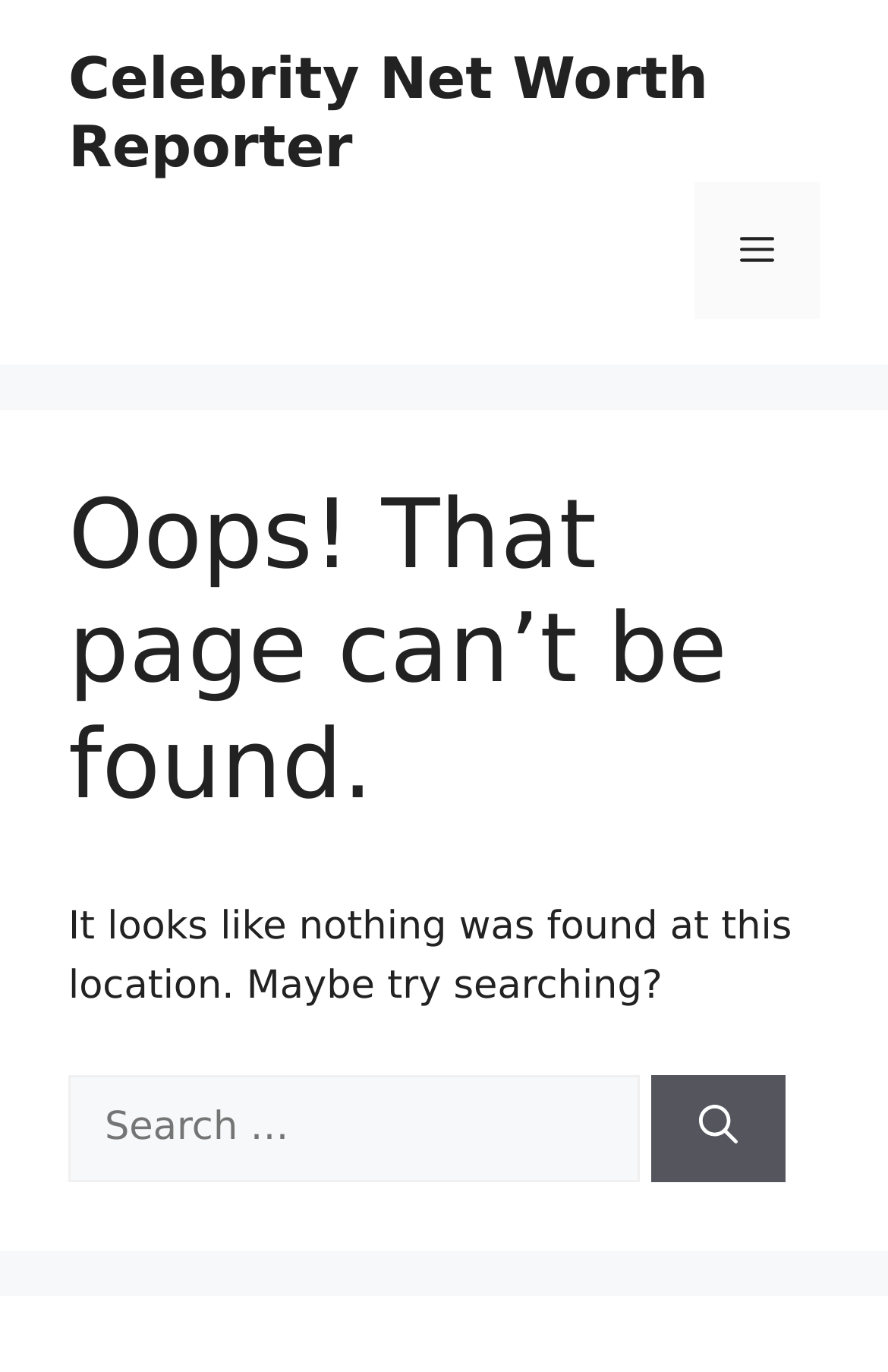Your task is to extract the text of the main heading from the webpage.

Oops! That page can’t be found.